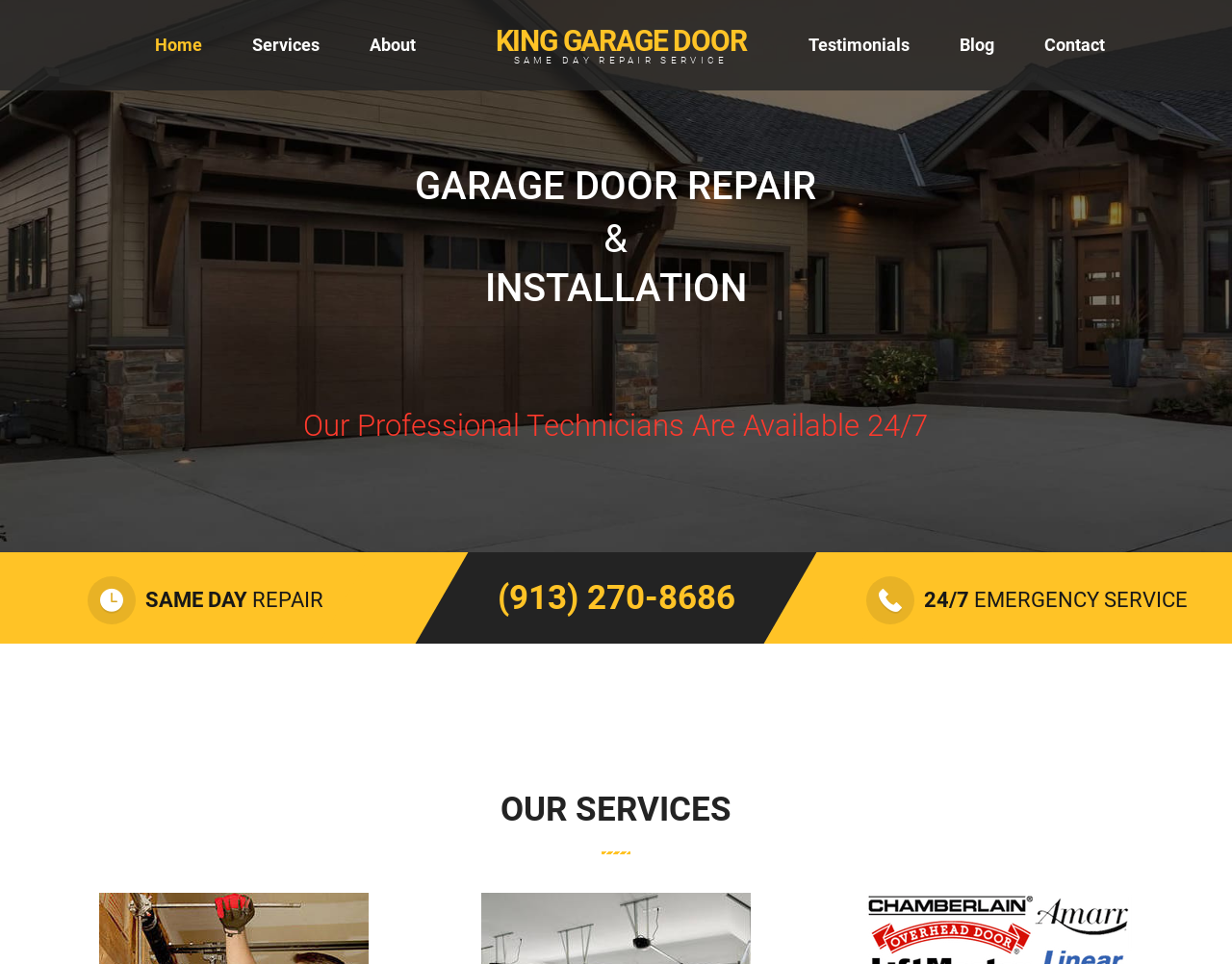Can you identify the bounding box coordinates of the clickable region needed to carry out this instruction: 'Click the 'Contact' link'? The coordinates should be four float numbers within the range of 0 to 1, stated as [left, top, right, bottom].

[0.848, 0.0, 0.897, 0.094]